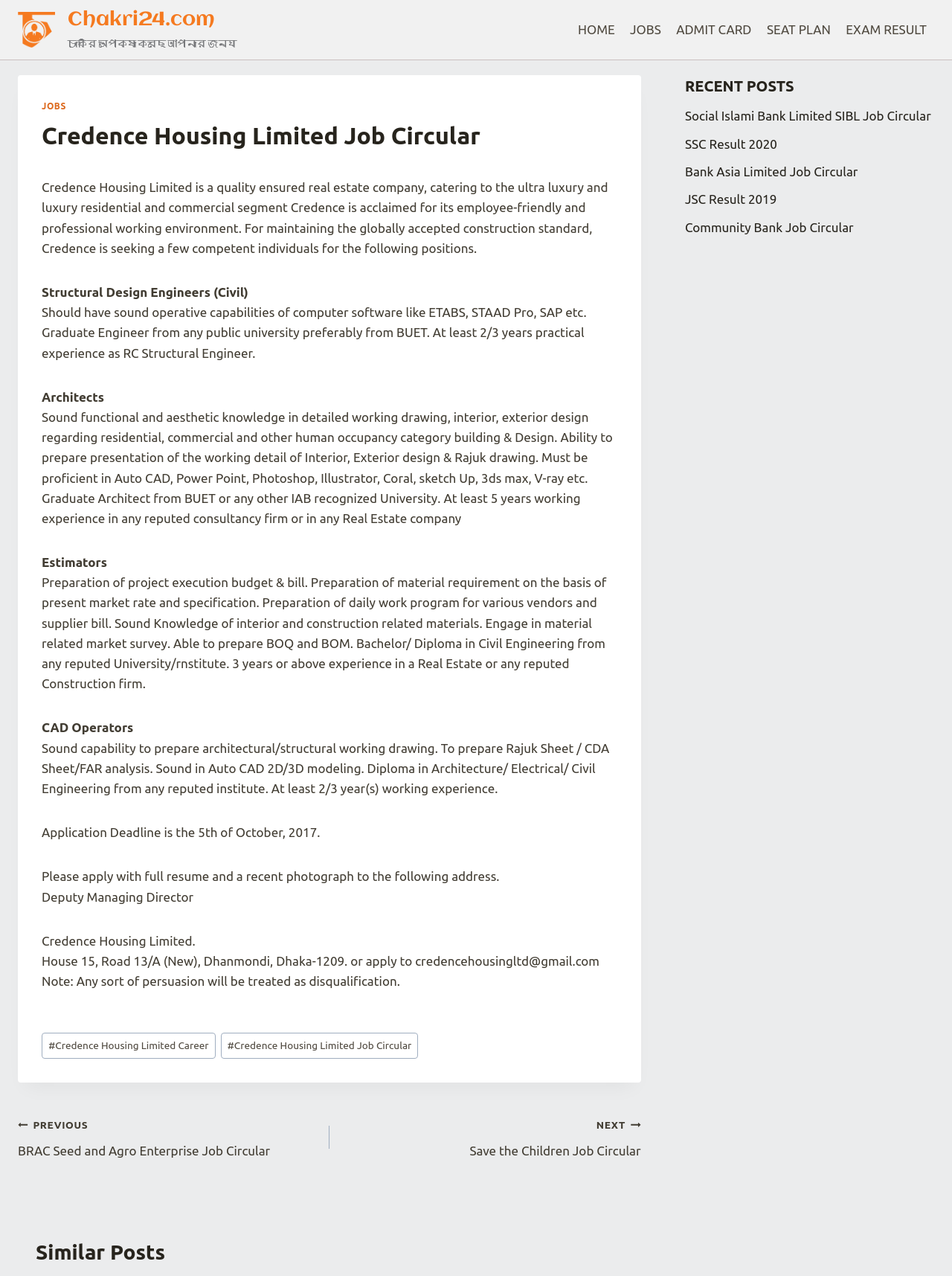Determine the bounding box coordinates of the clickable element necessary to fulfill the instruction: "Click on HOME". Provide the coordinates as four float numbers within the 0 to 1 range, i.e., [left, top, right, bottom].

[0.599, 0.009, 0.654, 0.037]